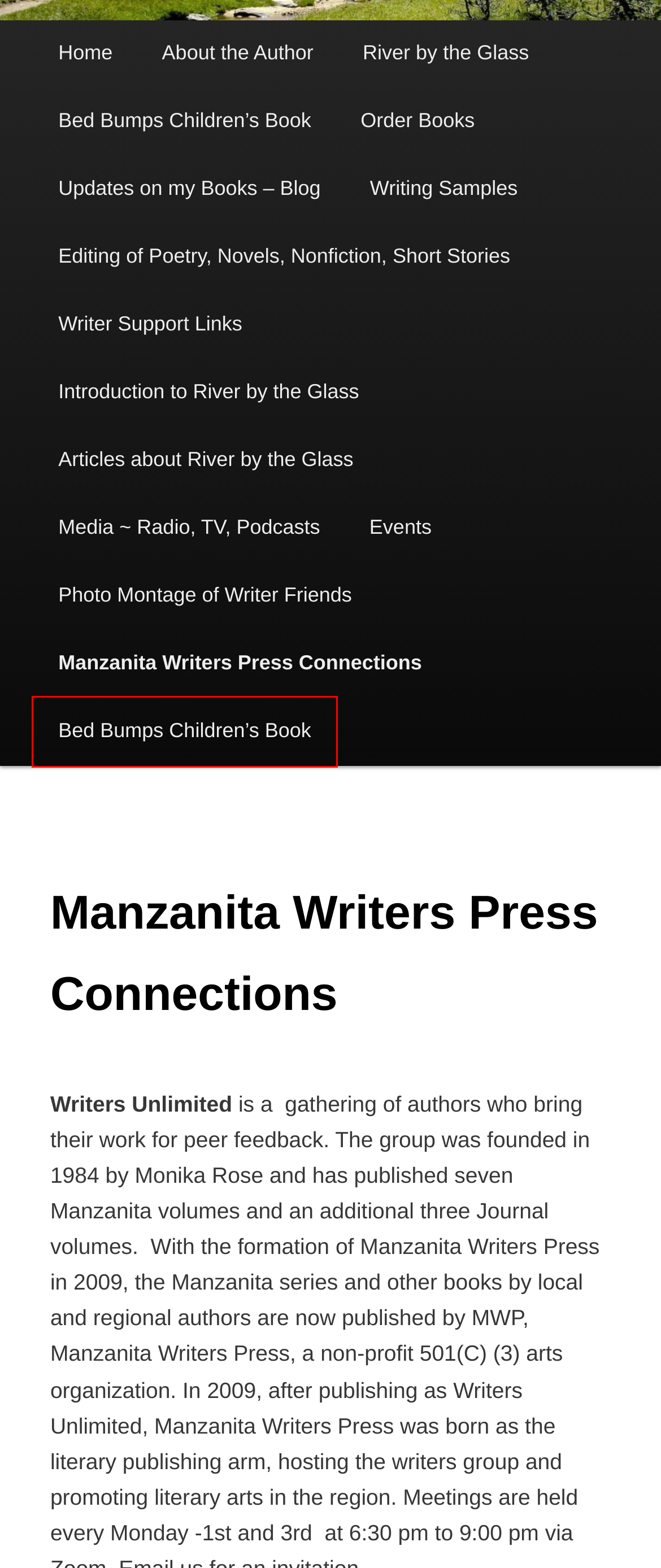Review the screenshot of a webpage which includes a red bounding box around an element. Select the description that best fits the new webpage once the element in the bounding box is clicked. Here are the candidates:
A. Order Books | Monika Rose  ~ Poet, Author, Editor
B. Upcoming EventsMonika Rose  ~ Poet, Author, Editor
C. Introduction to River by the Glass | Monika Rose  ~ Poet, Author, Editor
D. Bed Bumps Children’s Book | Monika Rose  ~ Poet, Author, Editor
E. River by the Glass | Monika Rose  ~ Poet, Author, Editor
F. Writer Support Links | Monika Rose  ~ Poet, Author, Editor
G. Articles about River by the Glass | Monika Rose  ~ Poet, Author, Editor
H. Updates on my Books – Blog | Monika Rose  ~ Poet, Author, Editor | Monika Rose books and blog

D